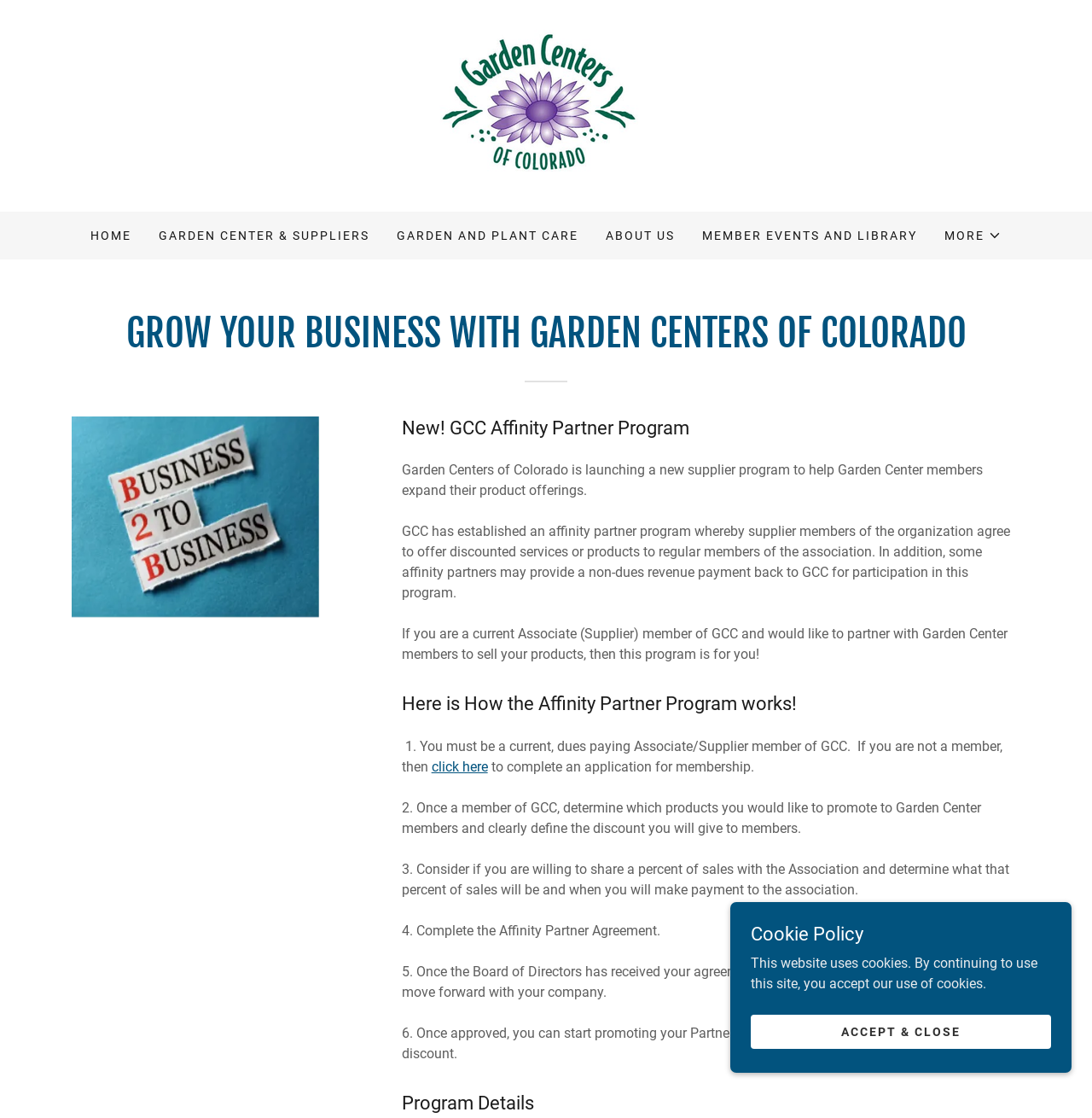Locate the bounding box coordinates for the element described below: "szBERGEK-CNC machining stainless steel parts". The coordinates must be four float values between 0 and 1, formatted as [left, top, right, bottom].

None